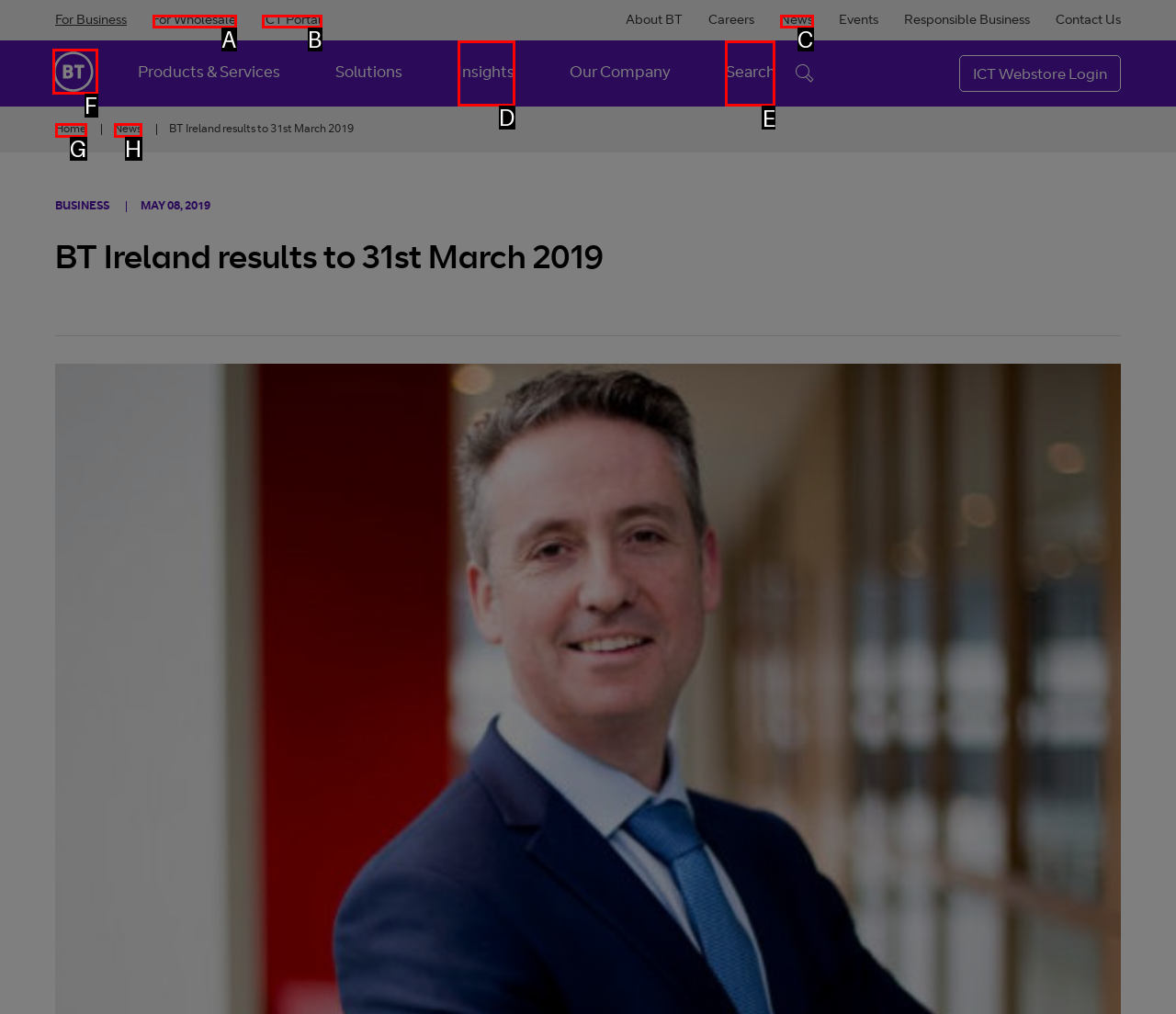Specify which element within the red bounding boxes should be clicked for this task: Search Respond with the letter of the correct option.

E